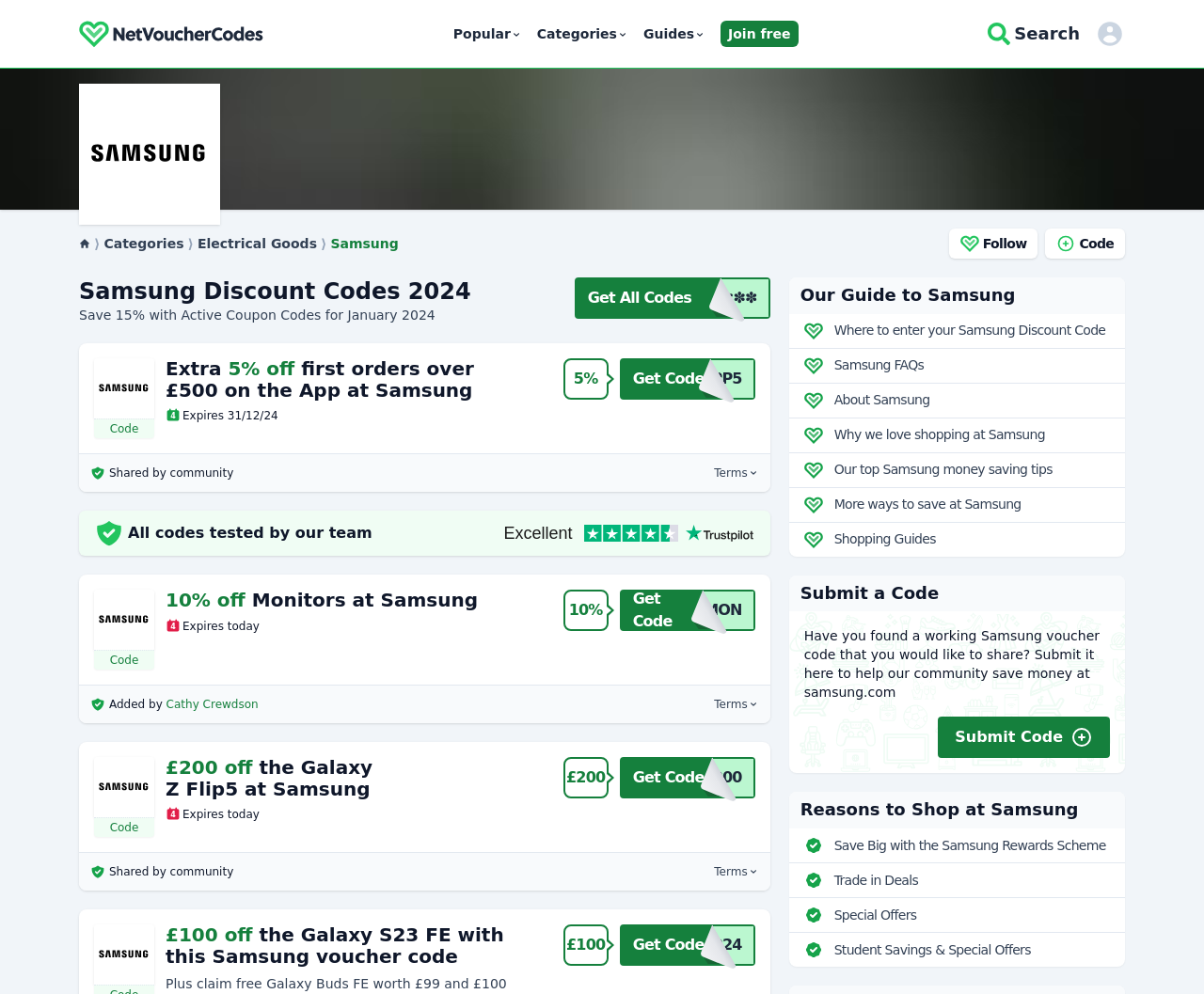Using the image as a reference, answer the following question in as much detail as possible:
What is the brand of discount codes on this webpage?

Based on the webpage structure, I found a header element with the text 'Samsung Discount Codes 2024' and multiple images with the text 'Samsung', indicating that the brand of discount codes on this webpage is Samsung.